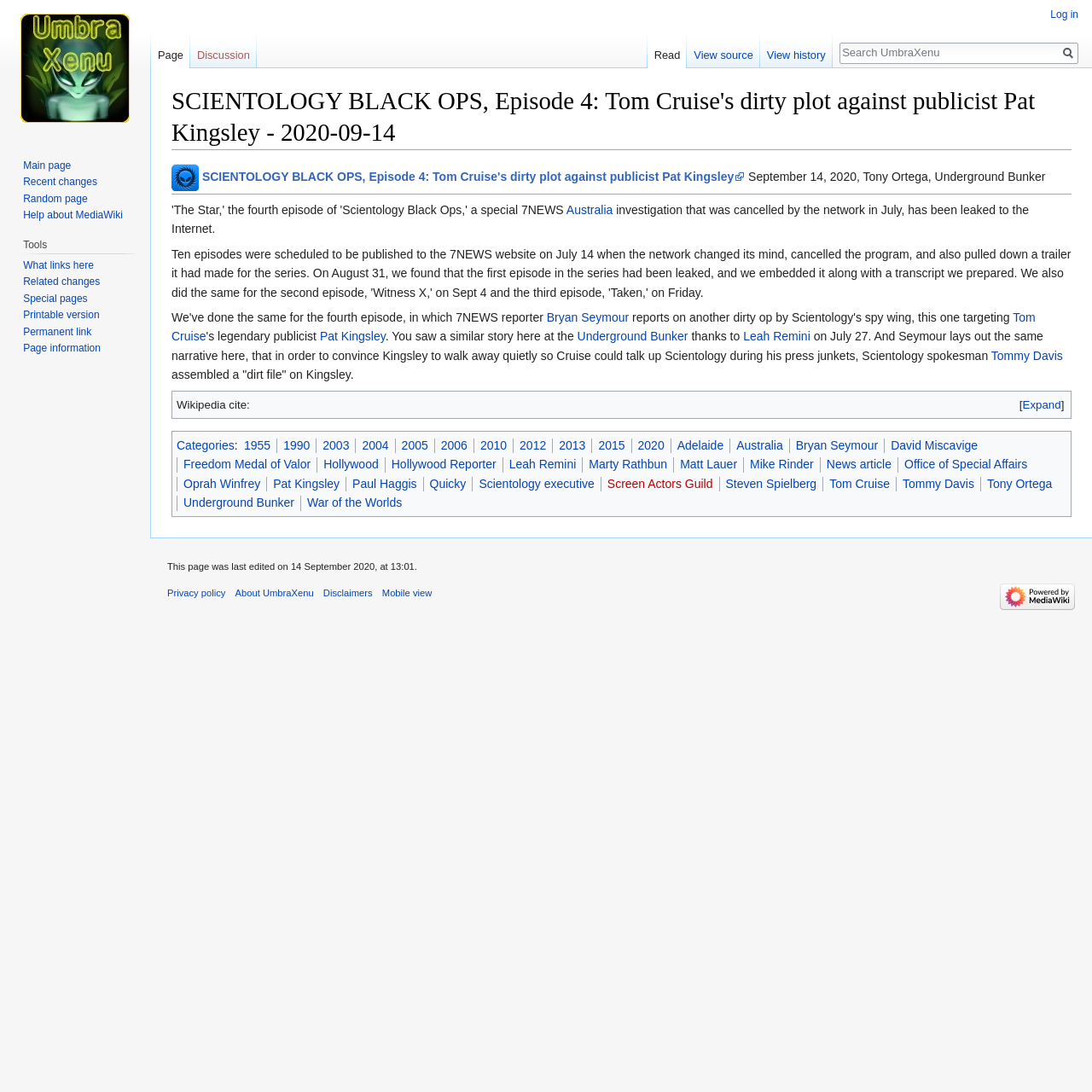Please respond in a single word or phrase: 
In which year was the investigation cancelled?

2020